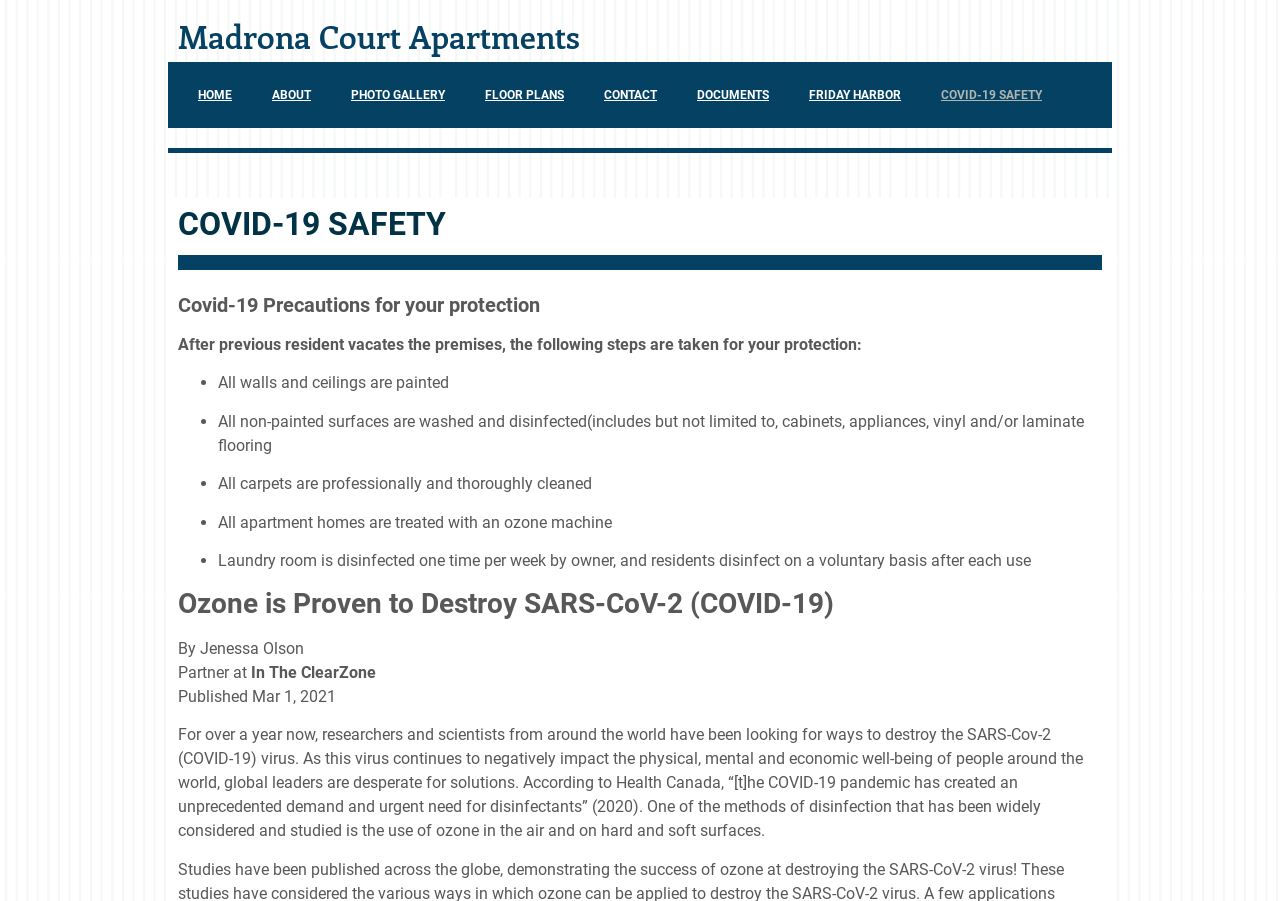Who is the author of the article about ozone treatment?
Use the image to give a comprehensive and detailed response to the question.

The author of the article about ozone treatment is Jenessa Olson, who is a partner at In The ClearZone. This information can be found at the bottom of the article.